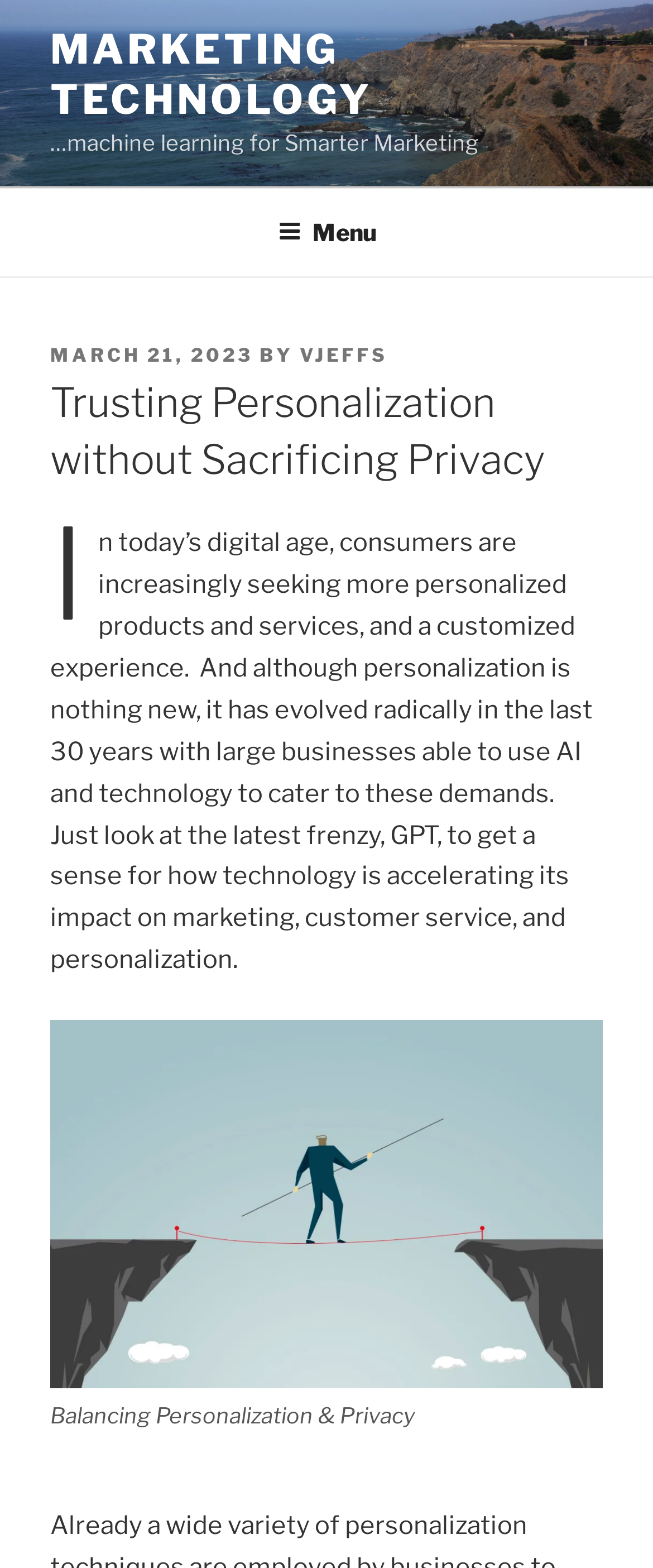What is the name of the technology mentioned in the article? Based on the screenshot, please respond with a single word or phrase.

GPT